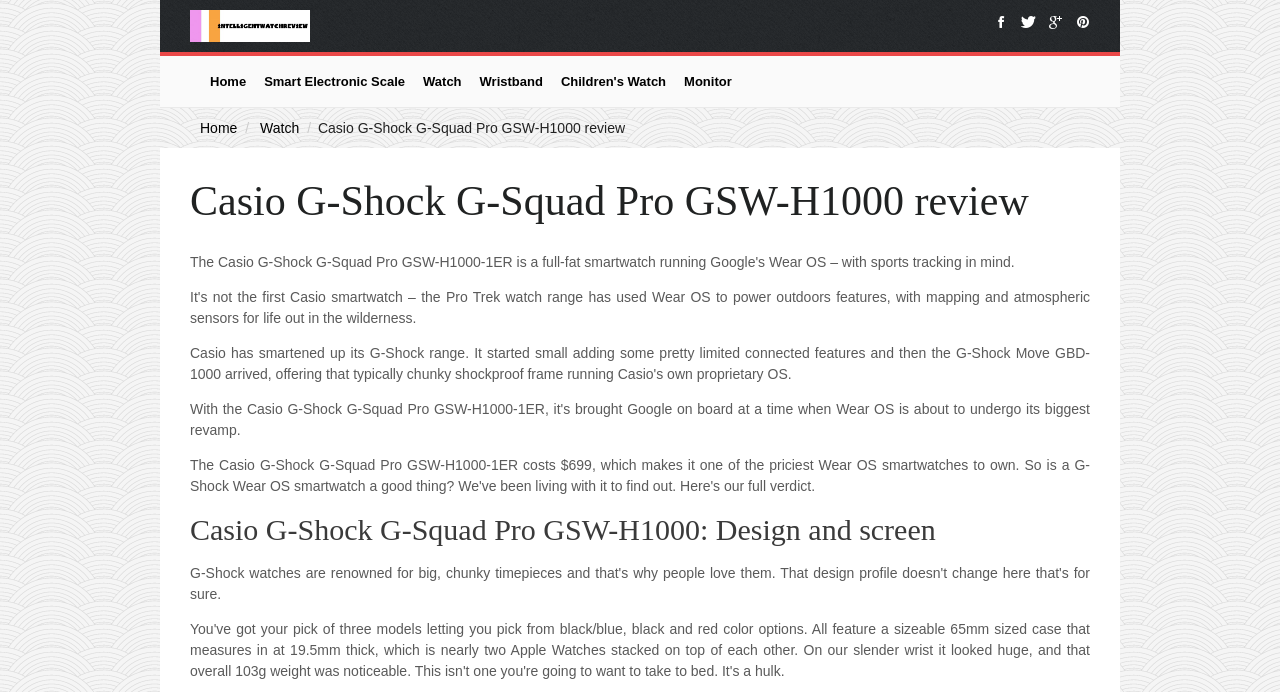Elaborate on the information and visuals displayed on the webpage.

The webpage is a review of the Casio G-Shock G-Squad Pro GSW-H1000 smartwatch. At the top left, there is a logo of "intelligentwatchreview" accompanied by a link to the website. Below the logo, there is a navigation menu with links to "Home", "Smart Electronic Scale", "Watch", "Wristband", "Children's Watch", and "Monitor", arranged horizontally from left to right.

Further down, there is a secondary navigation menu with links to "Home" and "Watch", positioned above the main content. The main content is headed by a title "Casio G-Shock G-Squad Pro GSW-H1000 review", which is followed by a subheading "Casio G-Shock G-Squad Pro GSW-H1000: Design and screen". The subheading is located near the bottom of the page, indicating that the review content is divided into sections.